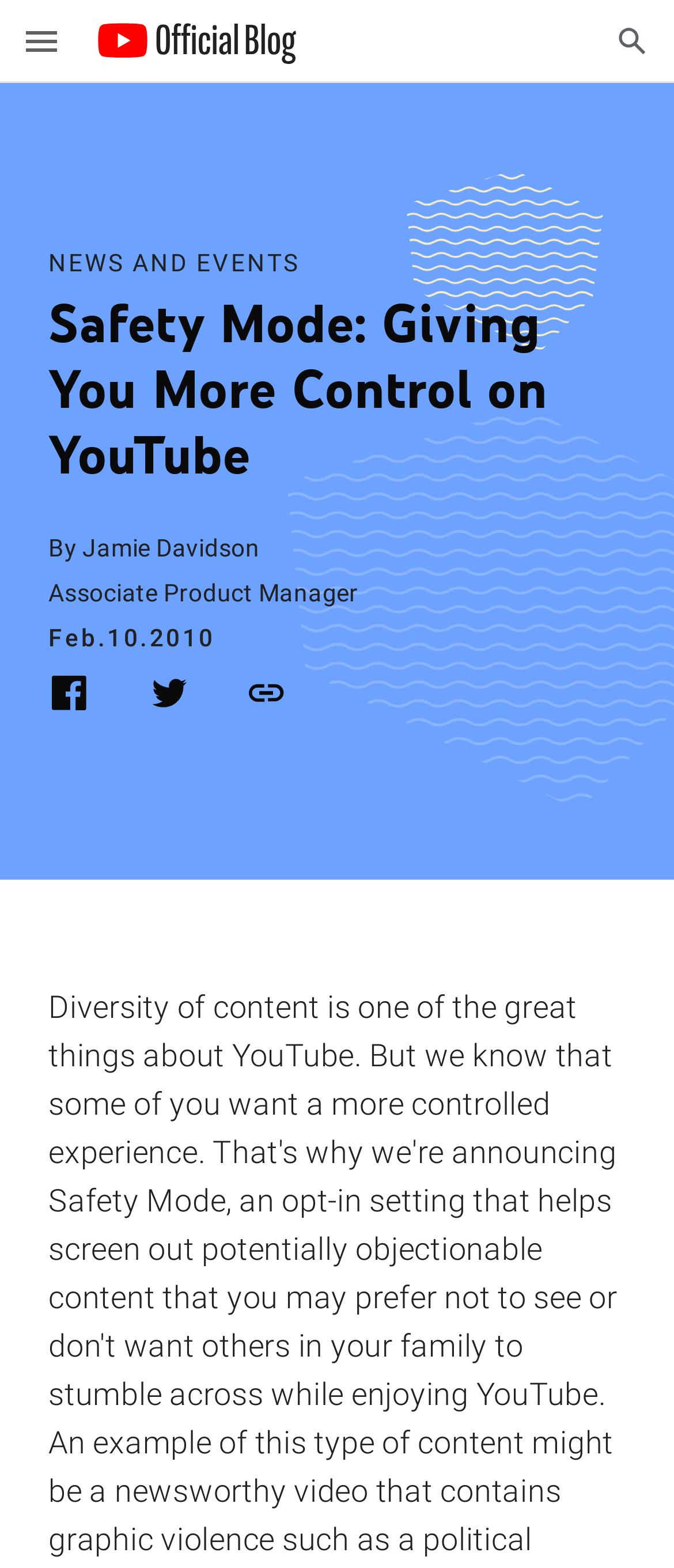Indicate the bounding box coordinates of the element that must be clicked to execute the instruction: "Search on YouTube". The coordinates should be given as four float numbers between 0 and 1, i.e., [left, top, right, bottom].

[0.908, 0.013, 0.969, 0.04]